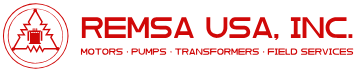Explain the content of the image in detail.

The image displays the logo of Remsa USA, Inc., prominently featuring the company's name in bold red letters. The logo is encased within a circular design that includes a stylized graphic element, likely representing industrial equipment, above the text. Surrounding the name are the service categories offered by the company: "MOTORS," "PUMPS," "TRANSFORMERS," and "FIELD SERVICES," all aligned horizontally beneath the main title. This logo exemplifies the company's focus on industrial repair services, including motor and transformer maintenance, prominently positioning Remsa USA, Inc. as a key player in the industrial sector.